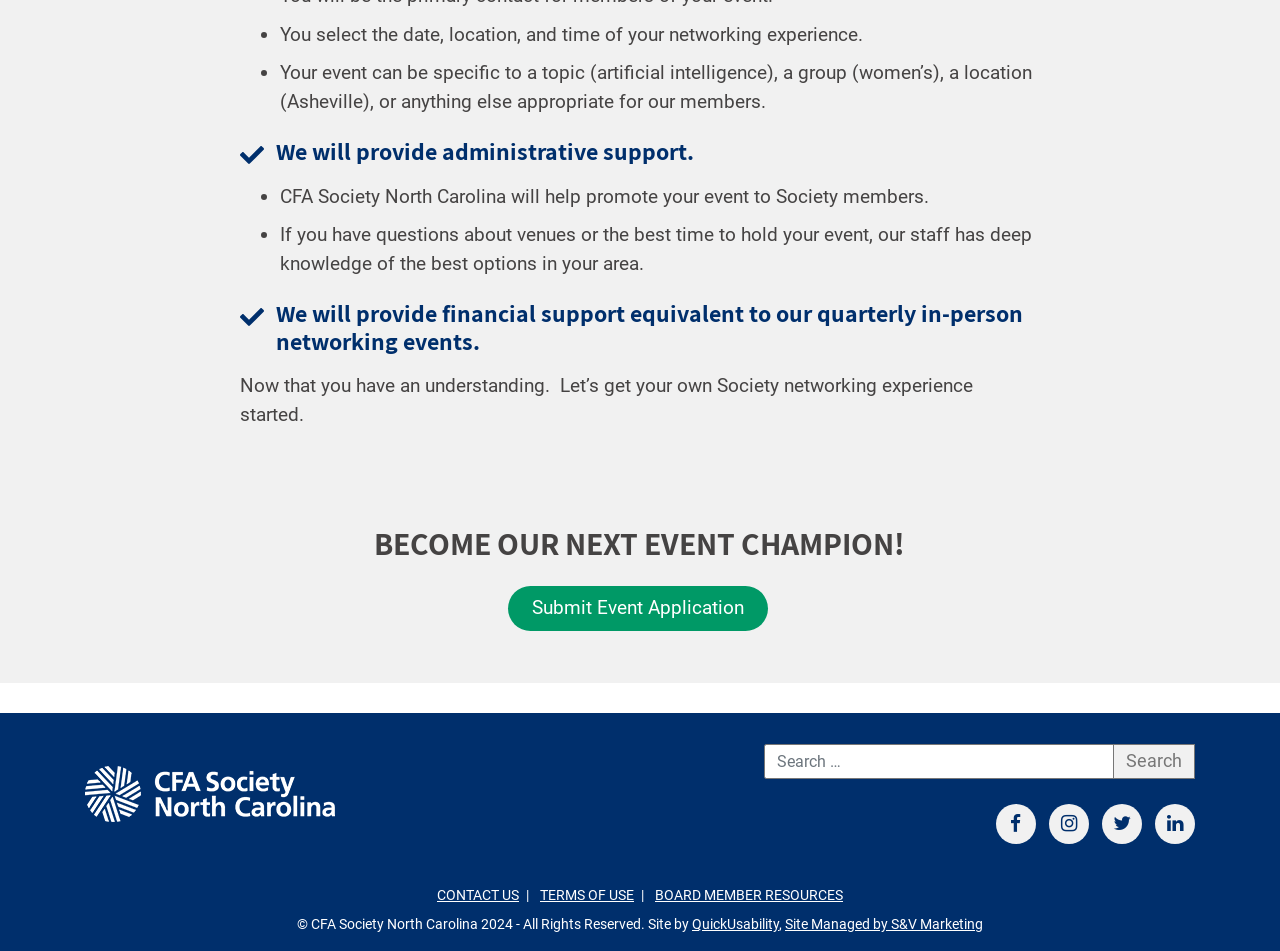Provide the bounding box coordinates for the UI element described in this sentence: "title="twitter profile link"". The coordinates should be four float values between 0 and 1, i.e., [left, top, right, bottom].

[0.861, 0.845, 0.892, 0.887]